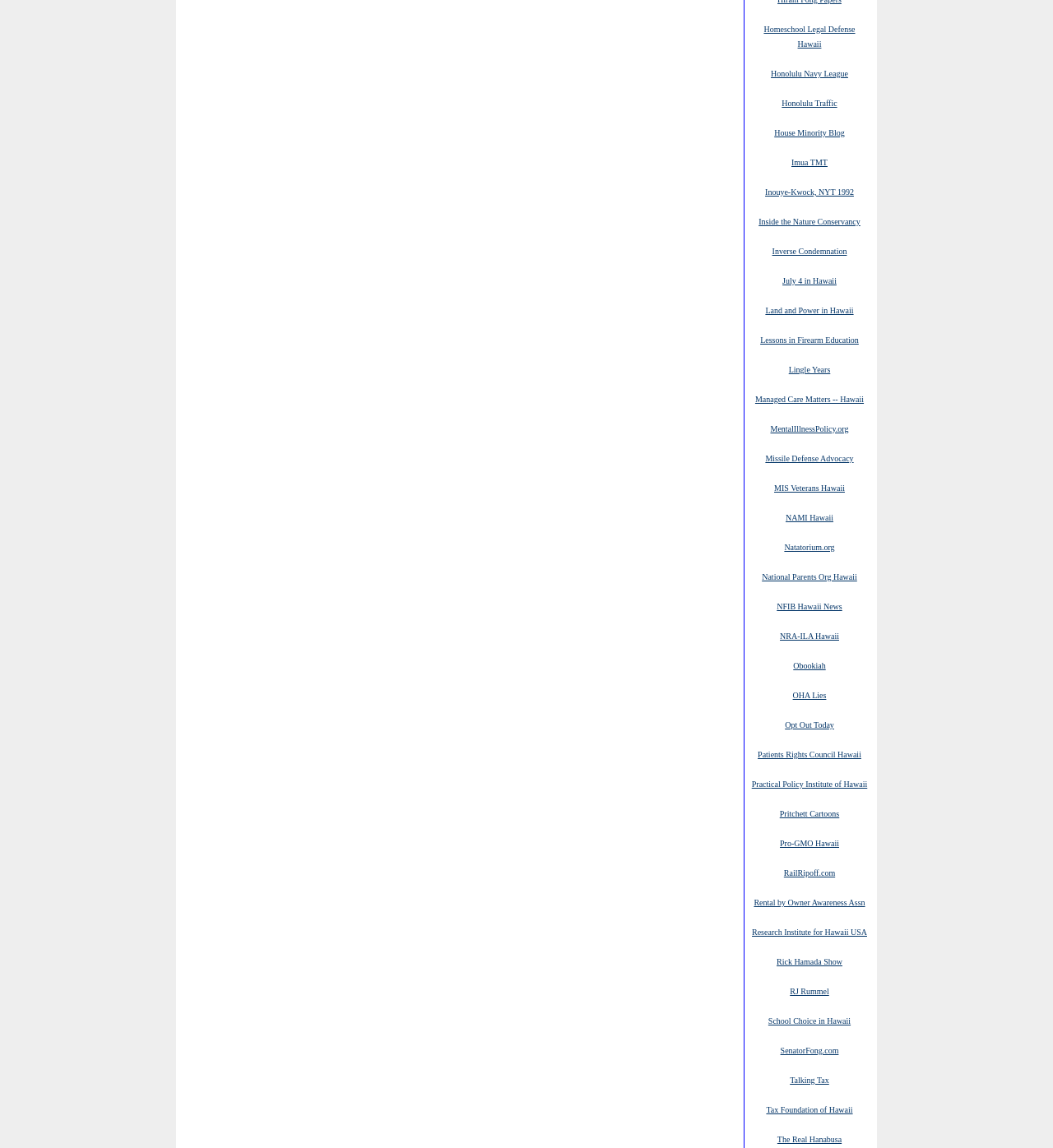Please give a concise answer to this question using a single word or phrase: 
What is the topic of the link 'Homeschool Legal Defense Hawaii'?

Homeschooling